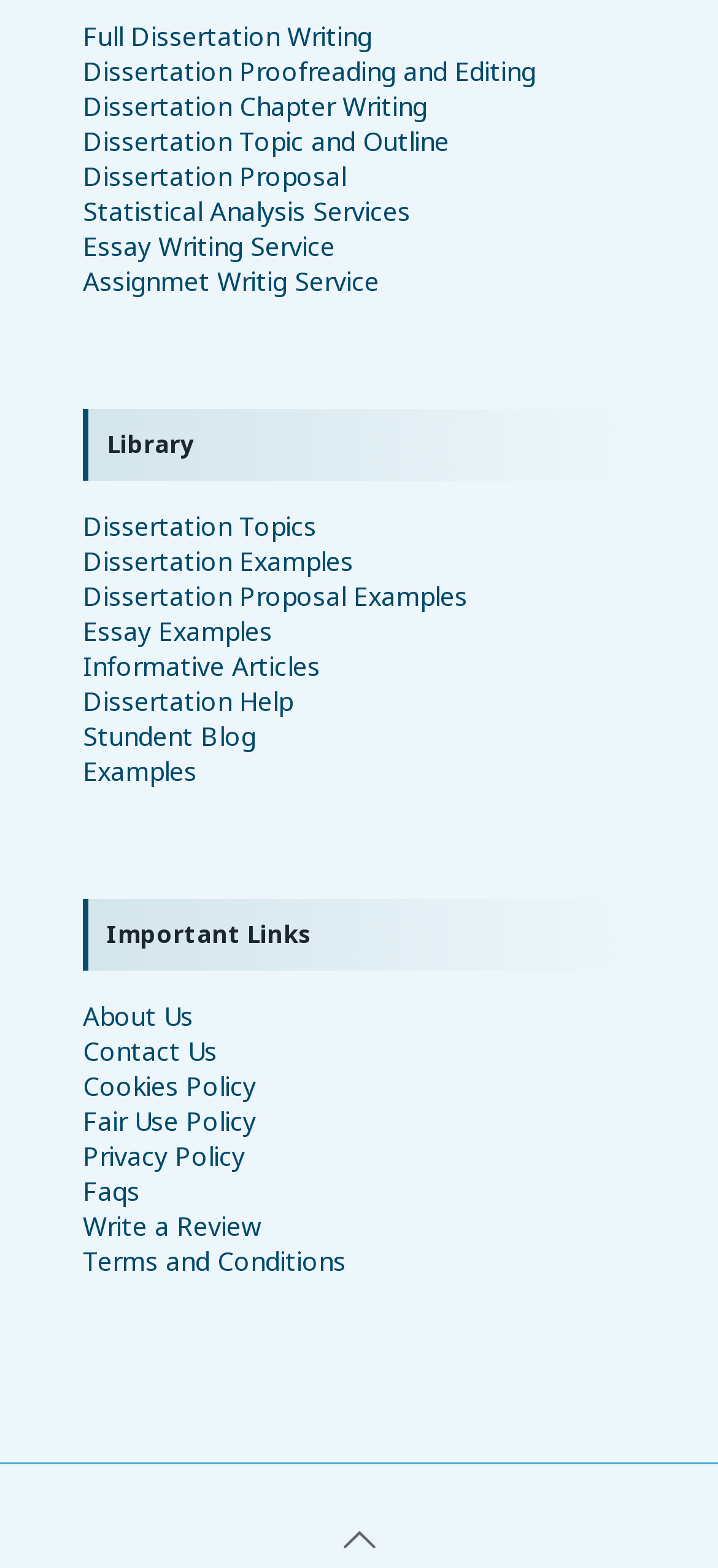Identify the bounding box coordinates of the section that should be clicked to achieve the task described: "Check Faqs".

[0.115, 0.748, 0.195, 0.771]